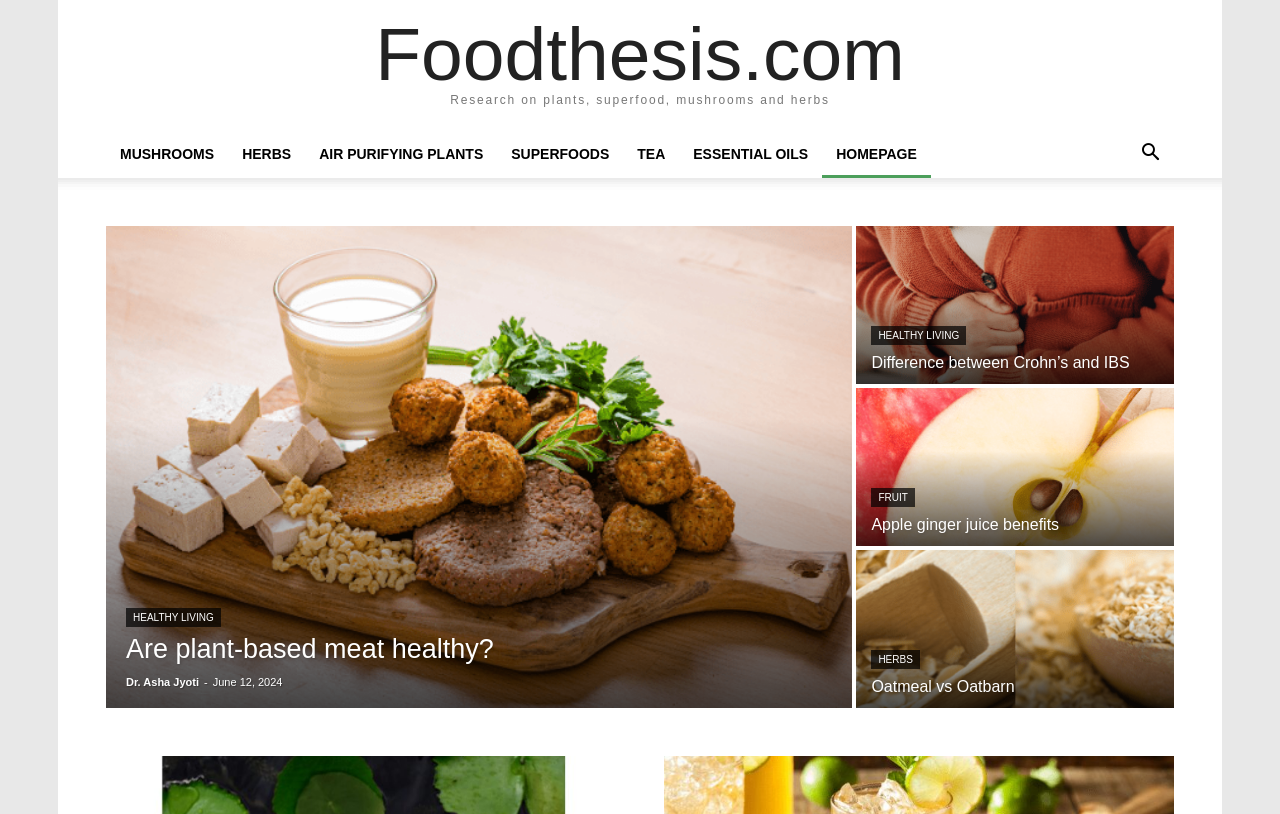Extract the bounding box coordinates of the UI element described: "Healthy living". Provide the coordinates in the format [left, top, right, bottom] with values ranging from 0 to 1.

[0.681, 0.4, 0.755, 0.424]